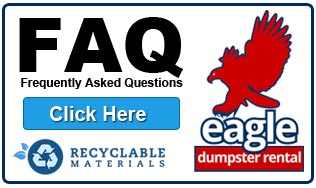What is represented by the icons on the left side of the graphic?
From the image, respond with a single word or phrase.

Recyclable materials